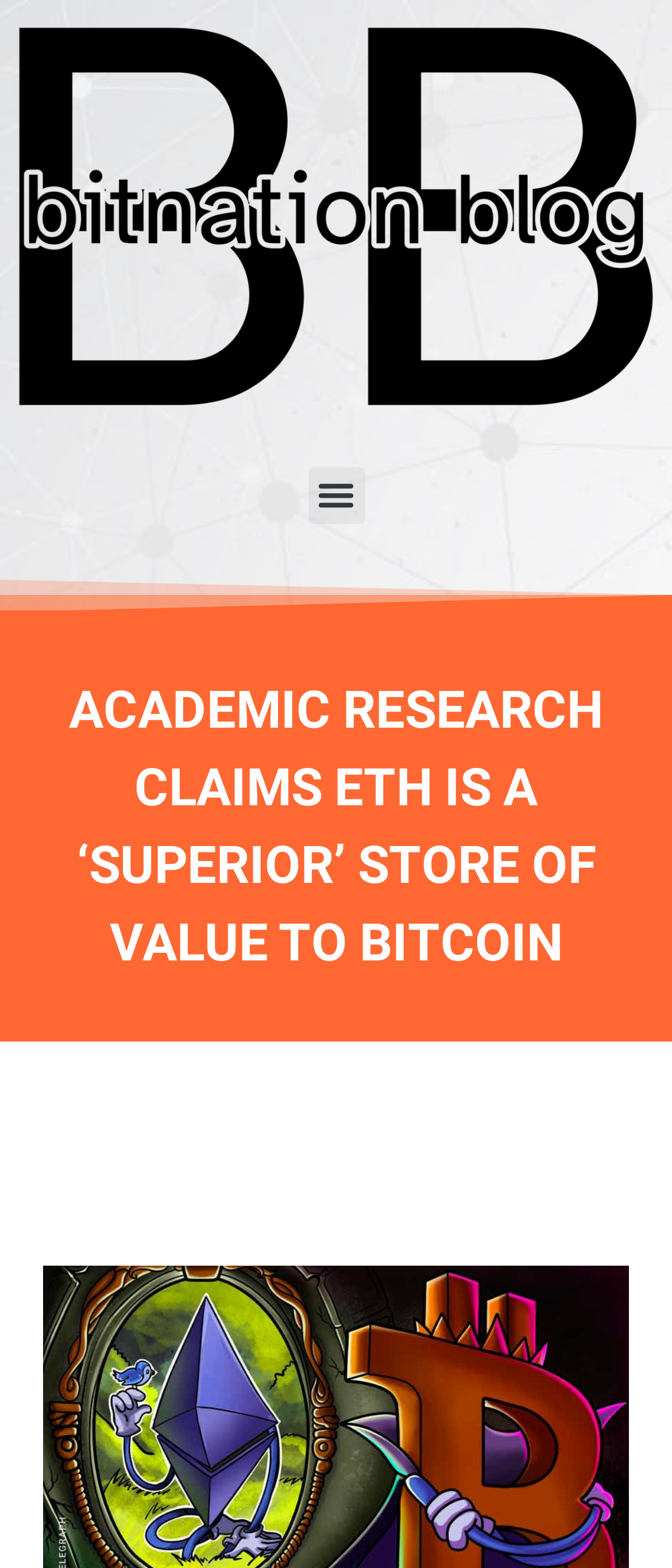Based on the element description Menu, identify the bounding box of the UI element in the given webpage screenshot. The coordinates should be in the format (top-left x, top-left y, bottom-right x, bottom-right y) and must be between 0 and 1.

[0.458, 0.298, 0.542, 0.334]